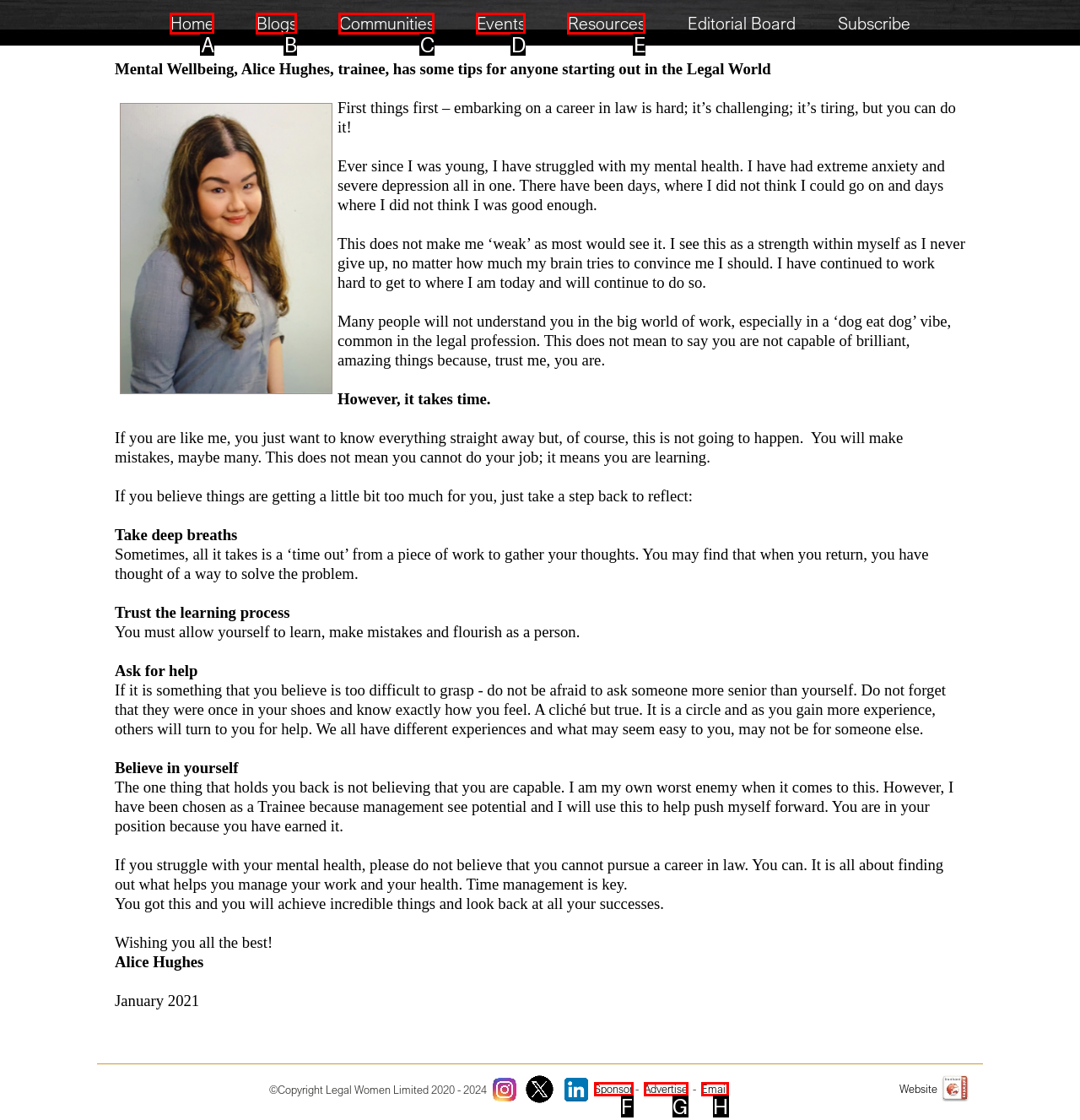From the given options, find the HTML element that fits the description: Teel. Reply with the letter of the chosen element.

None